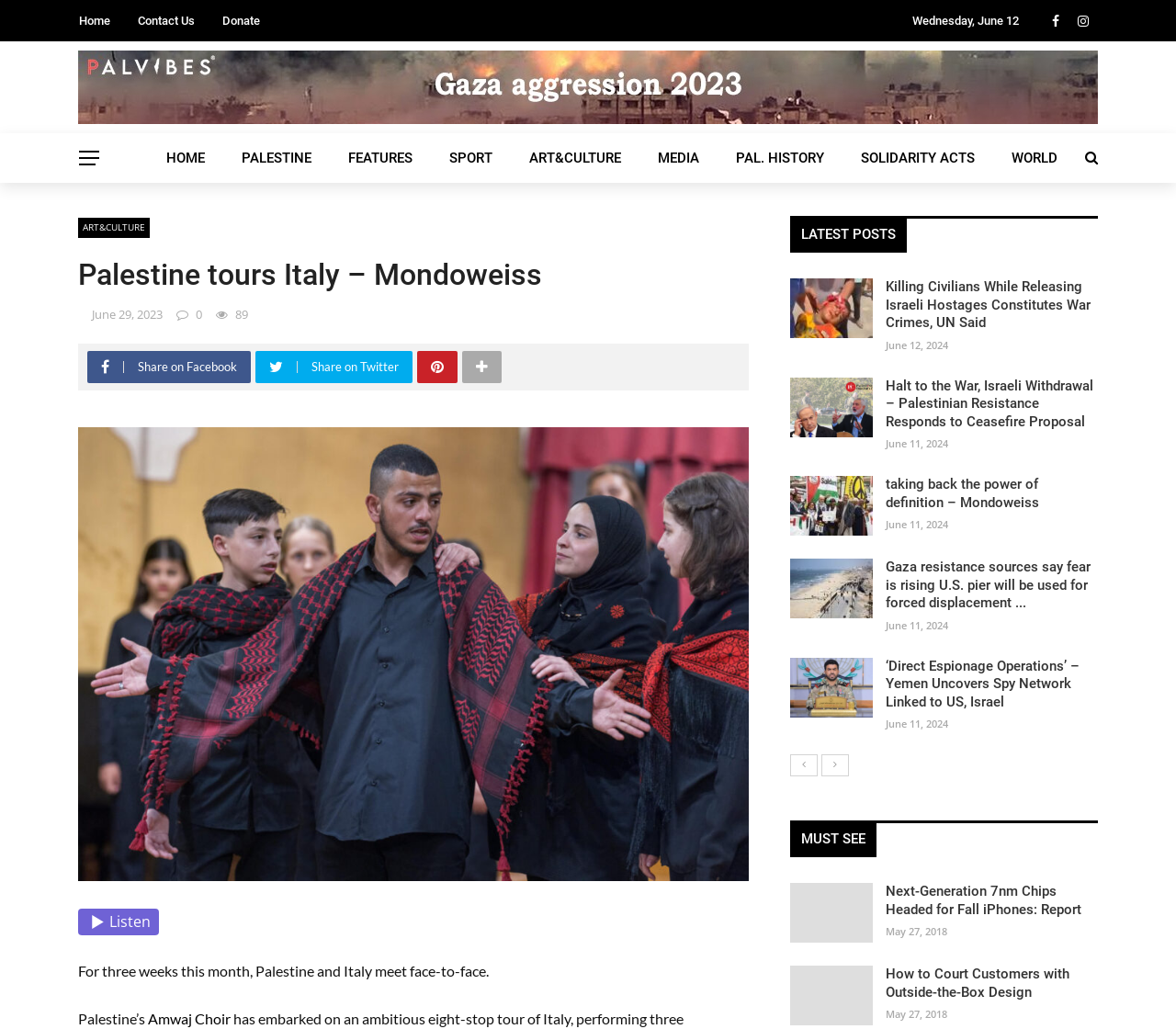Determine the bounding box coordinates of the clickable element to complete this instruction: "Share on Facebook". Provide the coordinates in the format of four float numbers between 0 and 1, [left, top, right, bottom].

[0.074, 0.341, 0.217, 0.372]